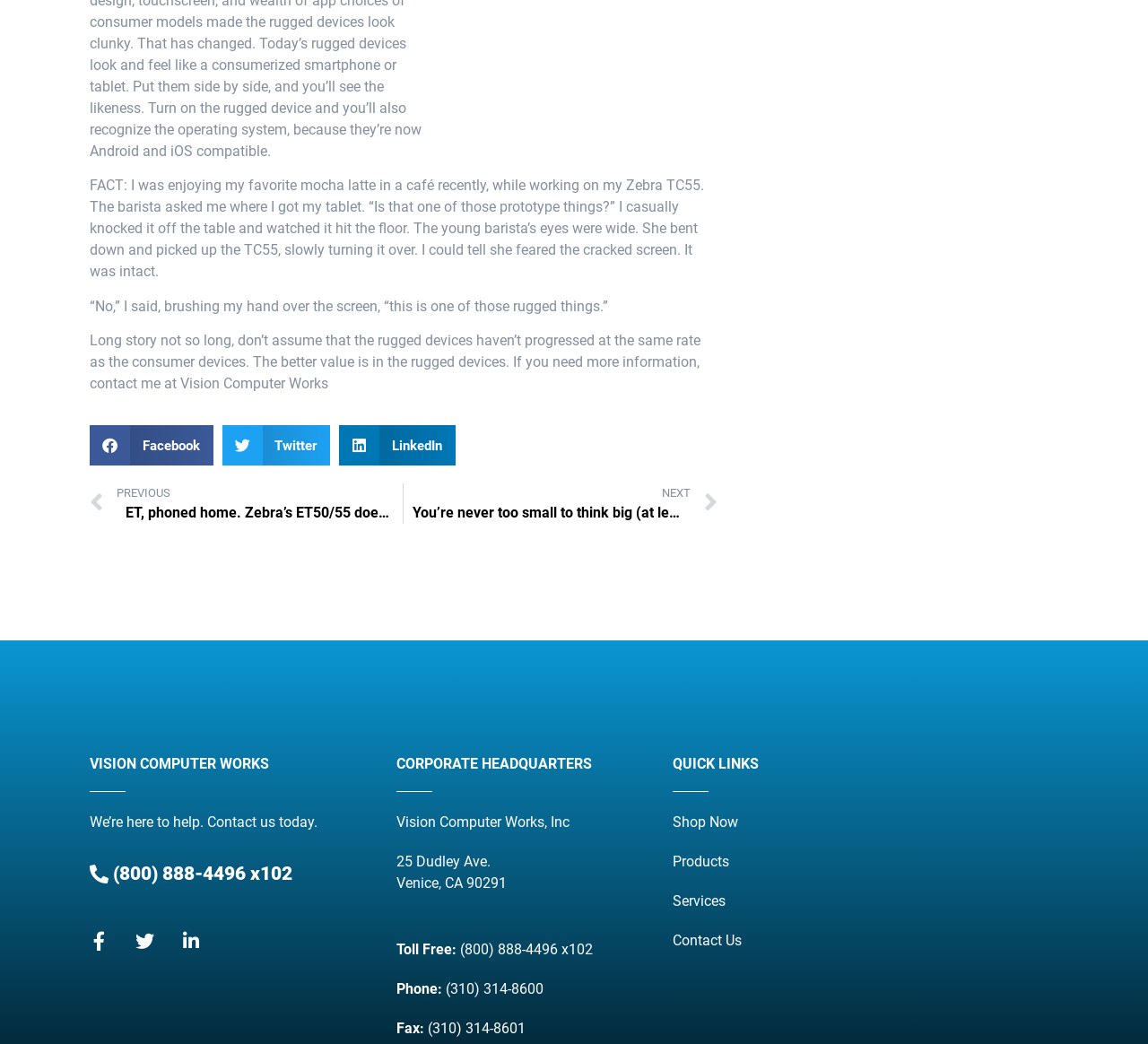Mark the bounding box of the element that matches the following description: "Fax: (310) 314-8601".

[0.346, 0.975, 0.539, 0.996]